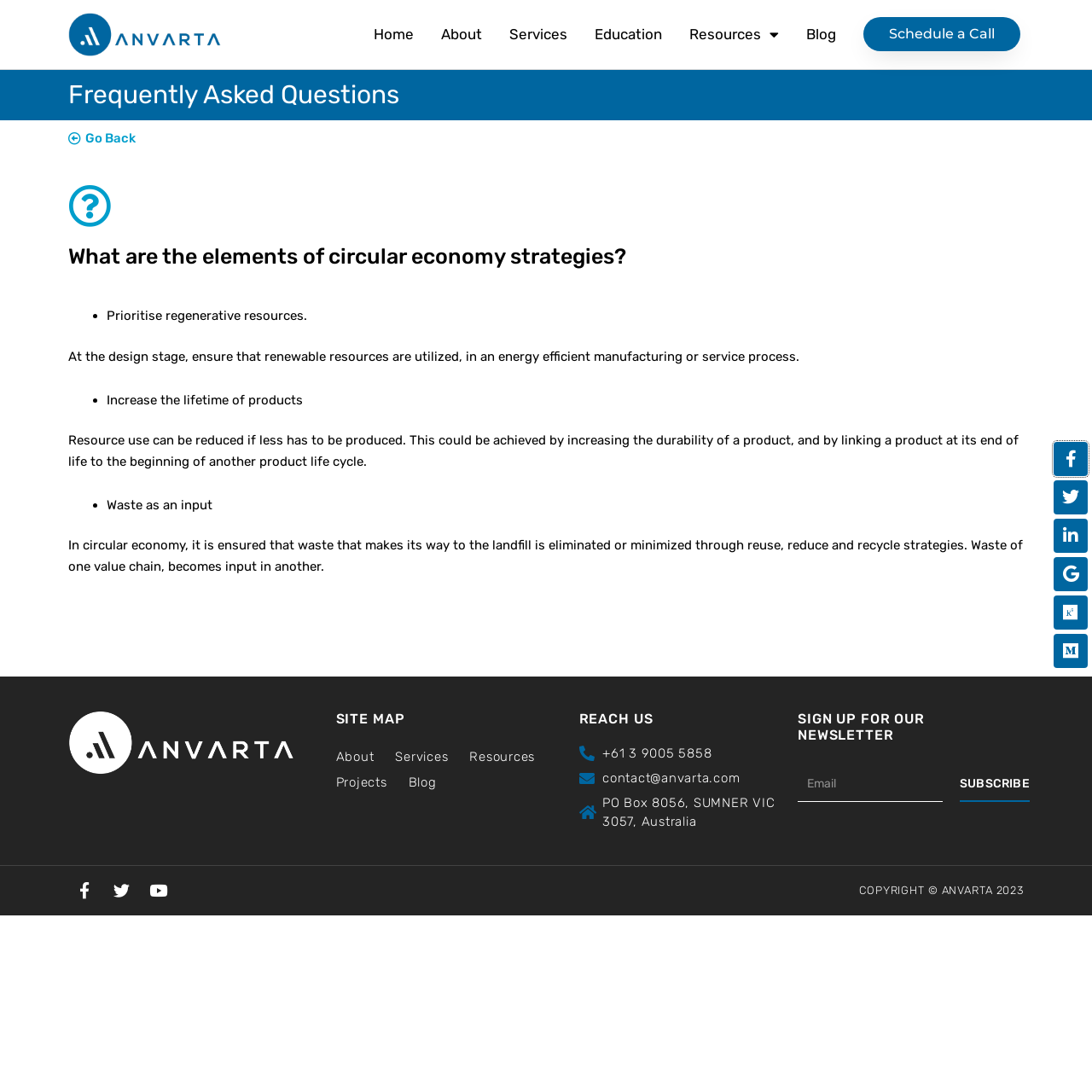Predict the bounding box of the UI element based on the description: "Schedule a Call". The coordinates should be four float numbers between 0 and 1, formatted as [left, top, right, bottom].

[0.791, 0.016, 0.934, 0.047]